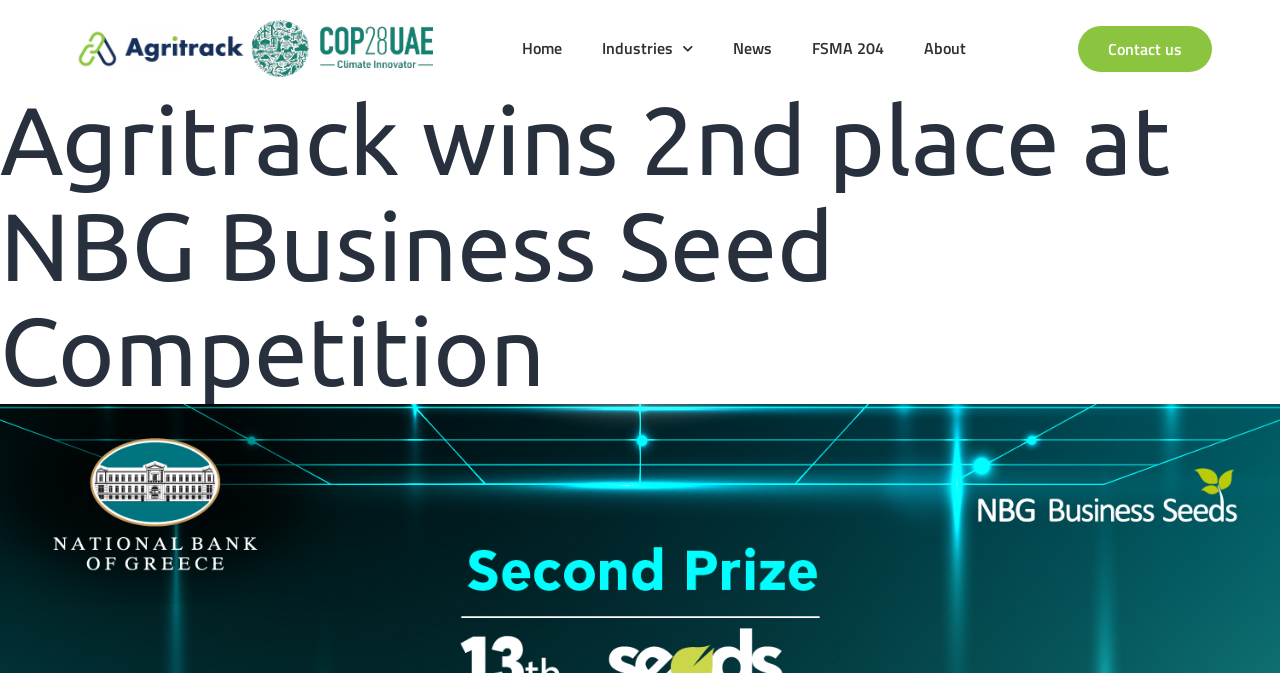Answer the following inquiry with a single word or phrase:
Is there a menu dropdown?

Yes